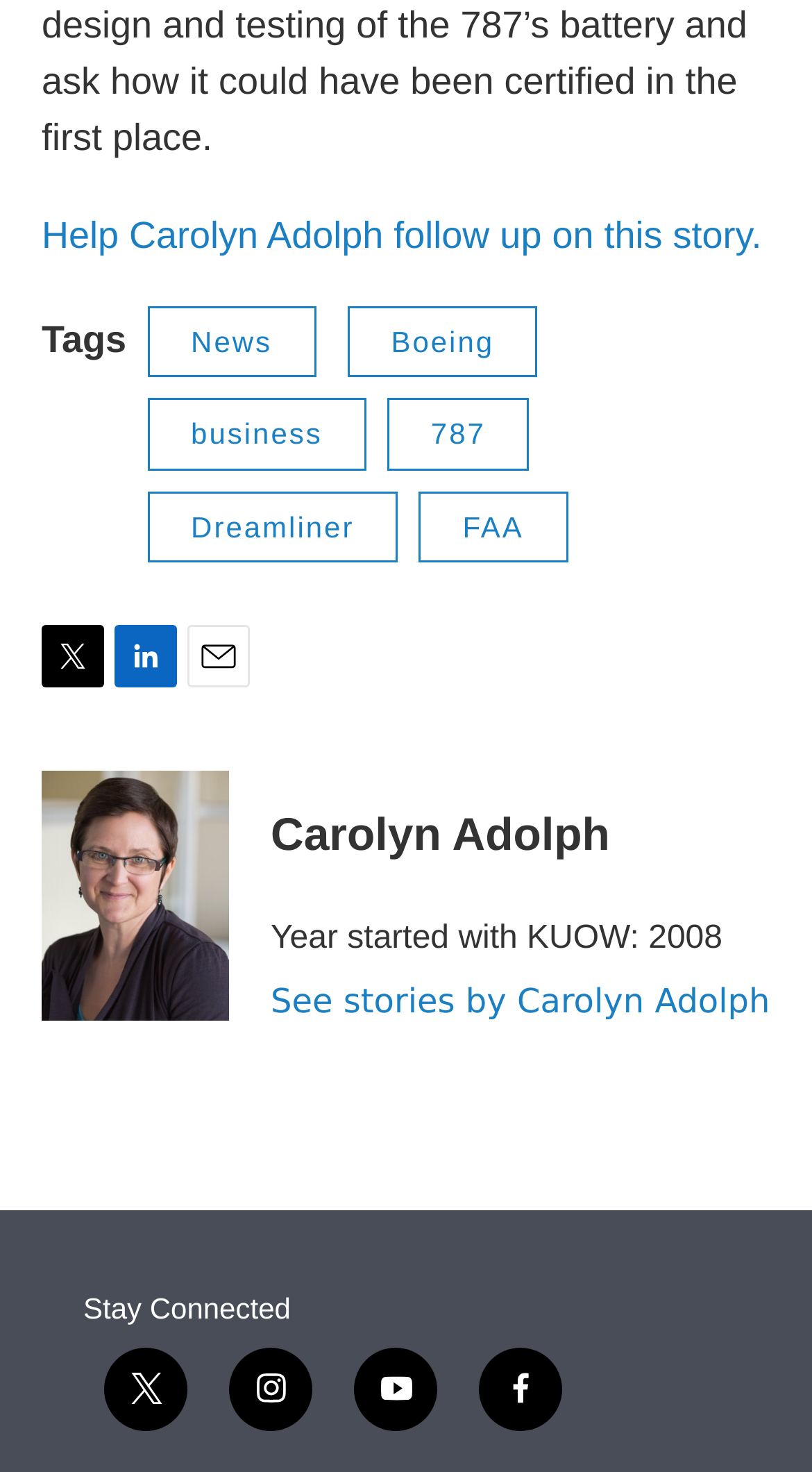Provide the bounding box coordinates of the UI element this sentence describes: "See stories by Carolyn Adolph".

[0.333, 0.667, 0.948, 0.694]